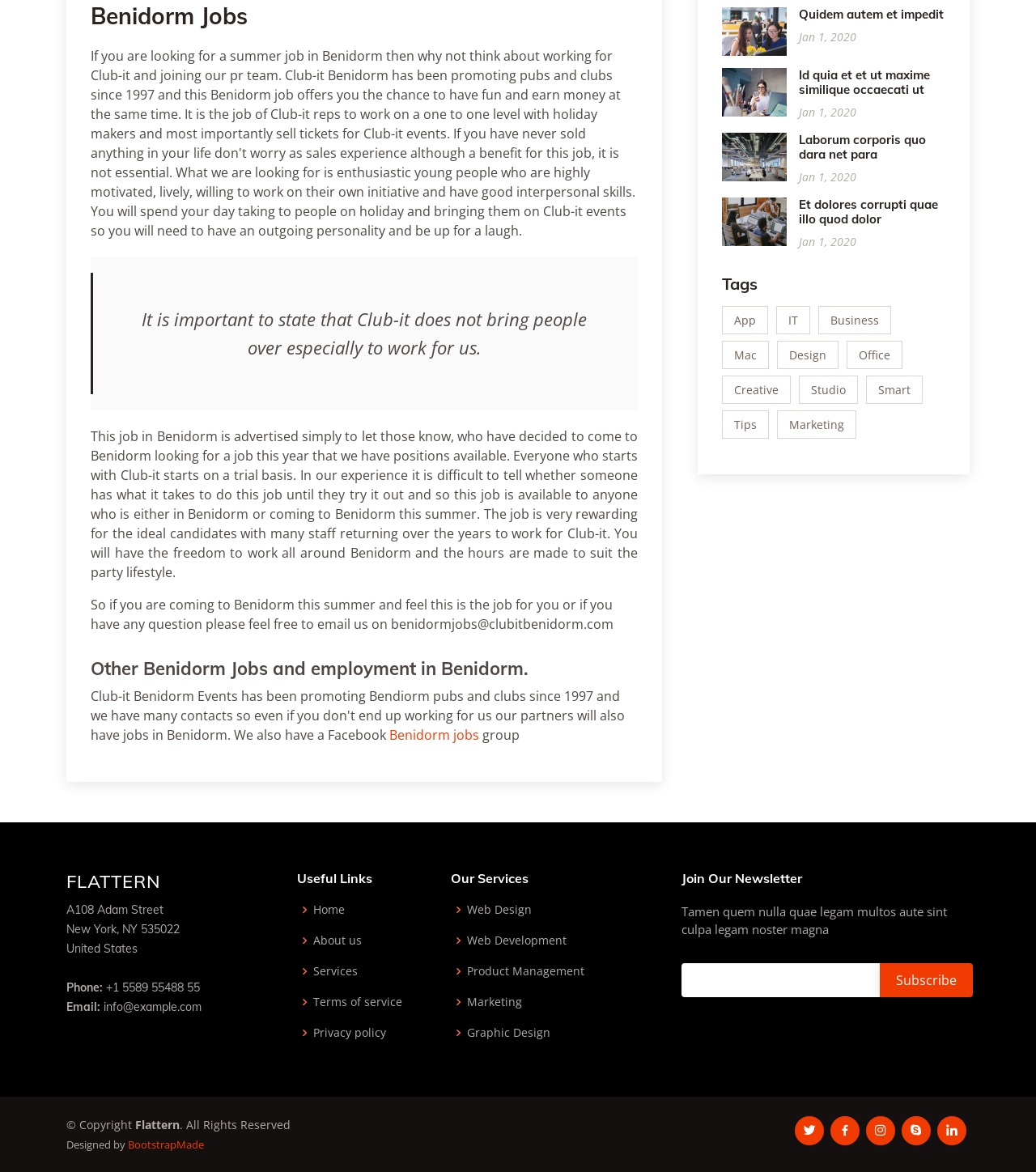Calculate the bounding box coordinates of the UI element given the description: "Benidorm Jobs".

[0.088, 0.002, 0.239, 0.026]